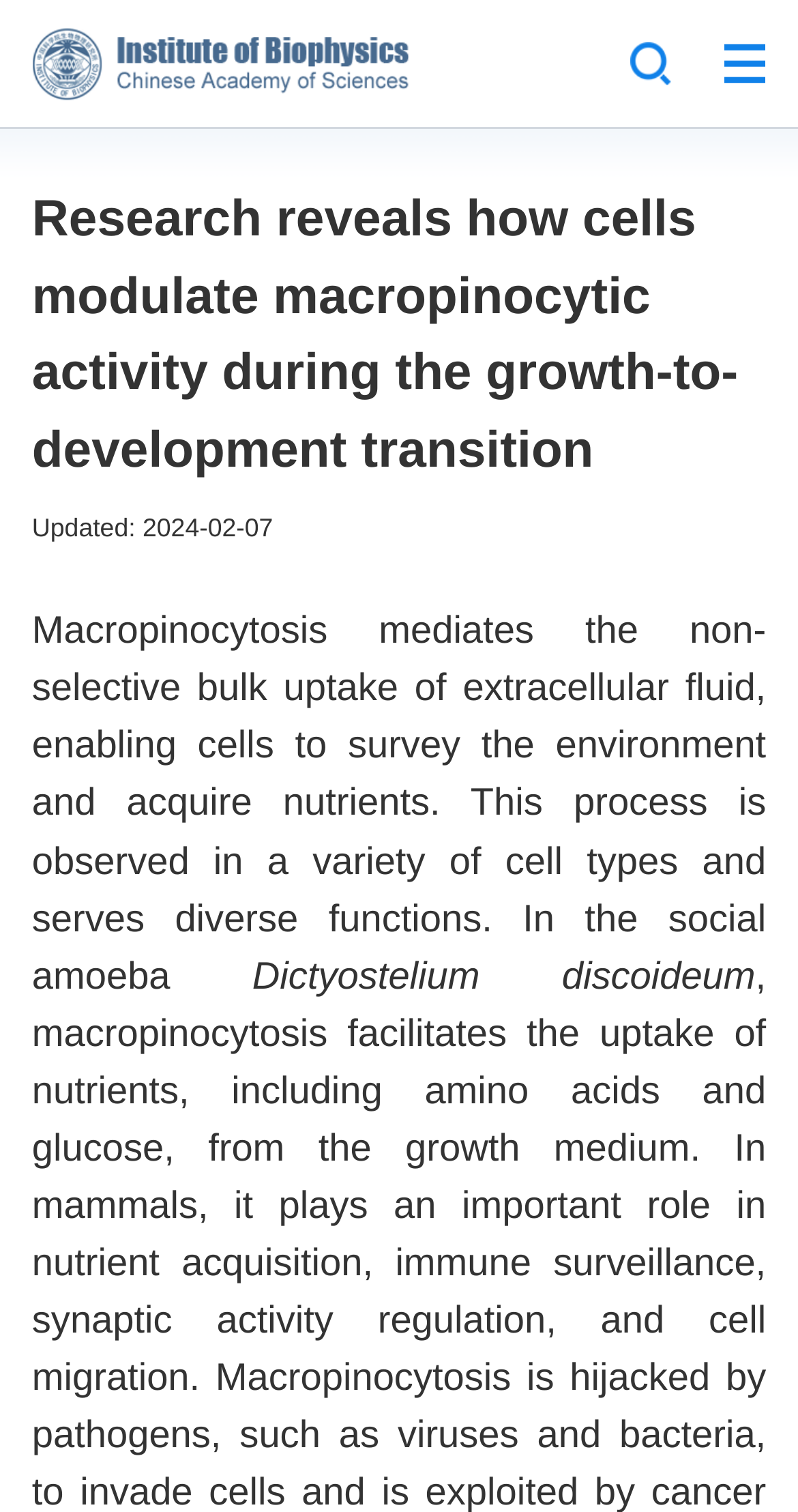Articulate a detailed summary of the webpage's content and design.

The webpage is about a research study on how cells modulate macropinocytic activity during the growth-to-development transition. At the top of the page, there is a heading with the title of the research study, accompanied by a link and an image on the left side. The image is relatively small, taking up about half of the width of the page.

On the top right side, there are two links, one labeled "btn-nav" and the other labeled "btn-search", which are likely navigation and search buttons.

Below the title, there is a larger heading that repeats the title of the research study, taking up about three-quarters of the page width. Underneath this heading, there is a line of text indicating that the content was updated on February 7, 2024.

The main content of the page is a block of text that describes macropinocytosis, a process by which cells take in extracellular fluid to survey their environment and acquire nutrients. This text is divided into two paragraphs, with the second paragraph mentioning a specific type of cell called Dictyostelium discoideum. The text is arranged in a single column, taking up most of the page width.